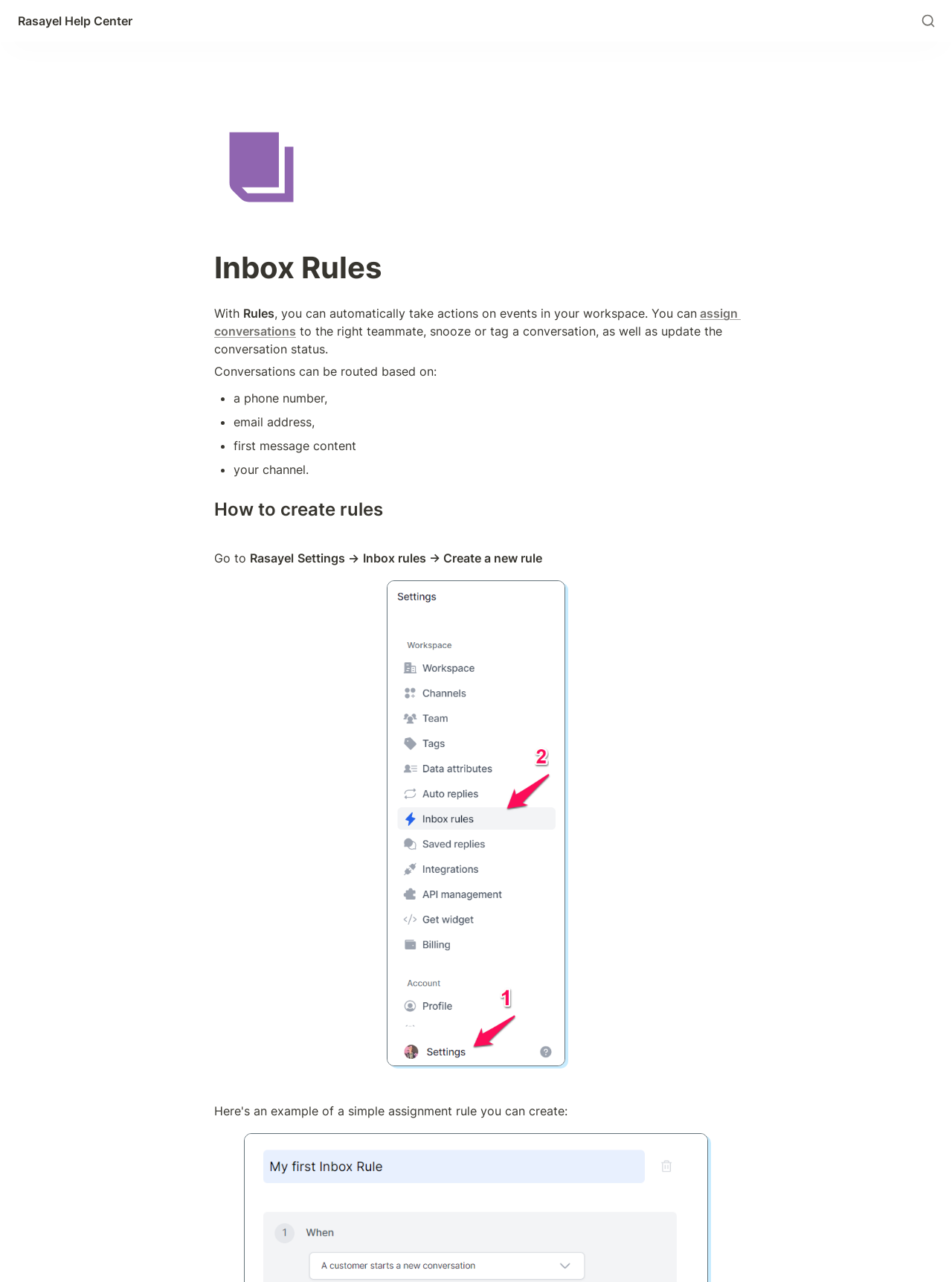What is the title of the second heading?
Based on the screenshot, give a detailed explanation to answer the question.

The second heading on the webpage is titled 'How to create rules', which provides instructions on how to create a new rule in Inbox Rules.